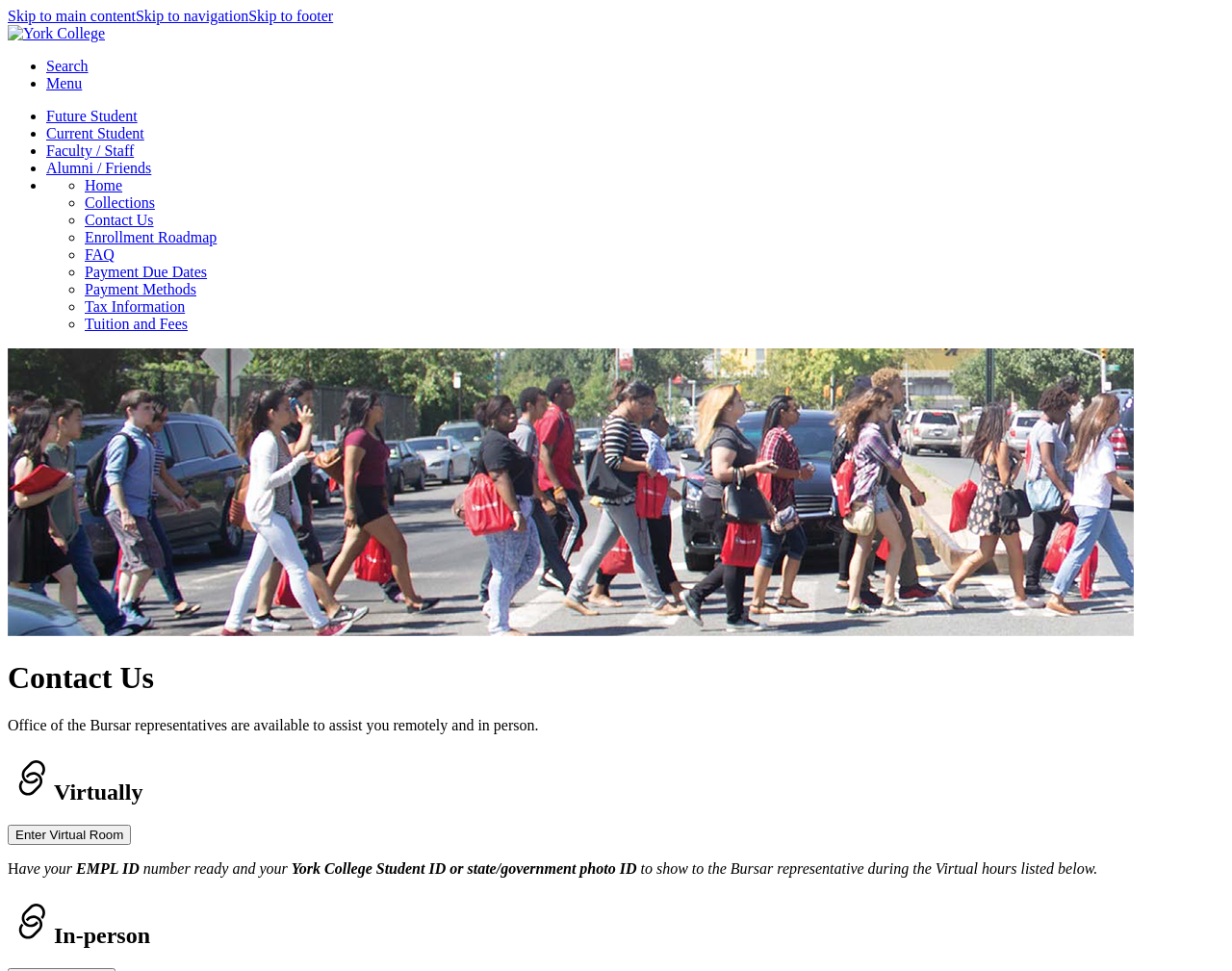What is the purpose of the 'Enter Virtual Room' button?
Answer the question with a detailed explanation, including all necessary information.

The 'Enter Virtual Room' button is located under the 'Virtually' heading. It is likely that clicking this button will allow users to enter a virtual room to interact with the Office of the Bursar representatives remotely.